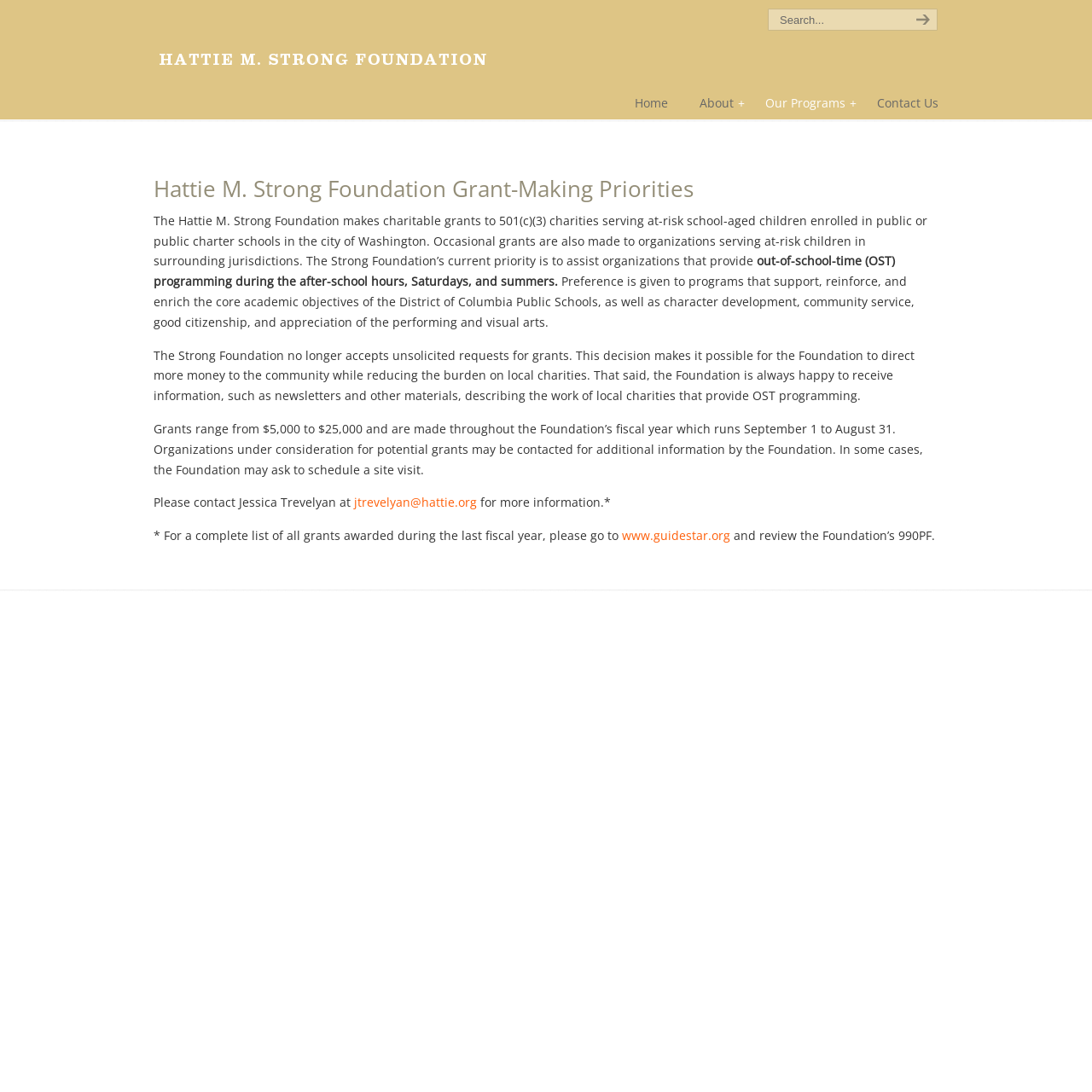Identify and extract the main heading from the webpage.

Hattie M. Strong Foundation Grant-Making Priorities